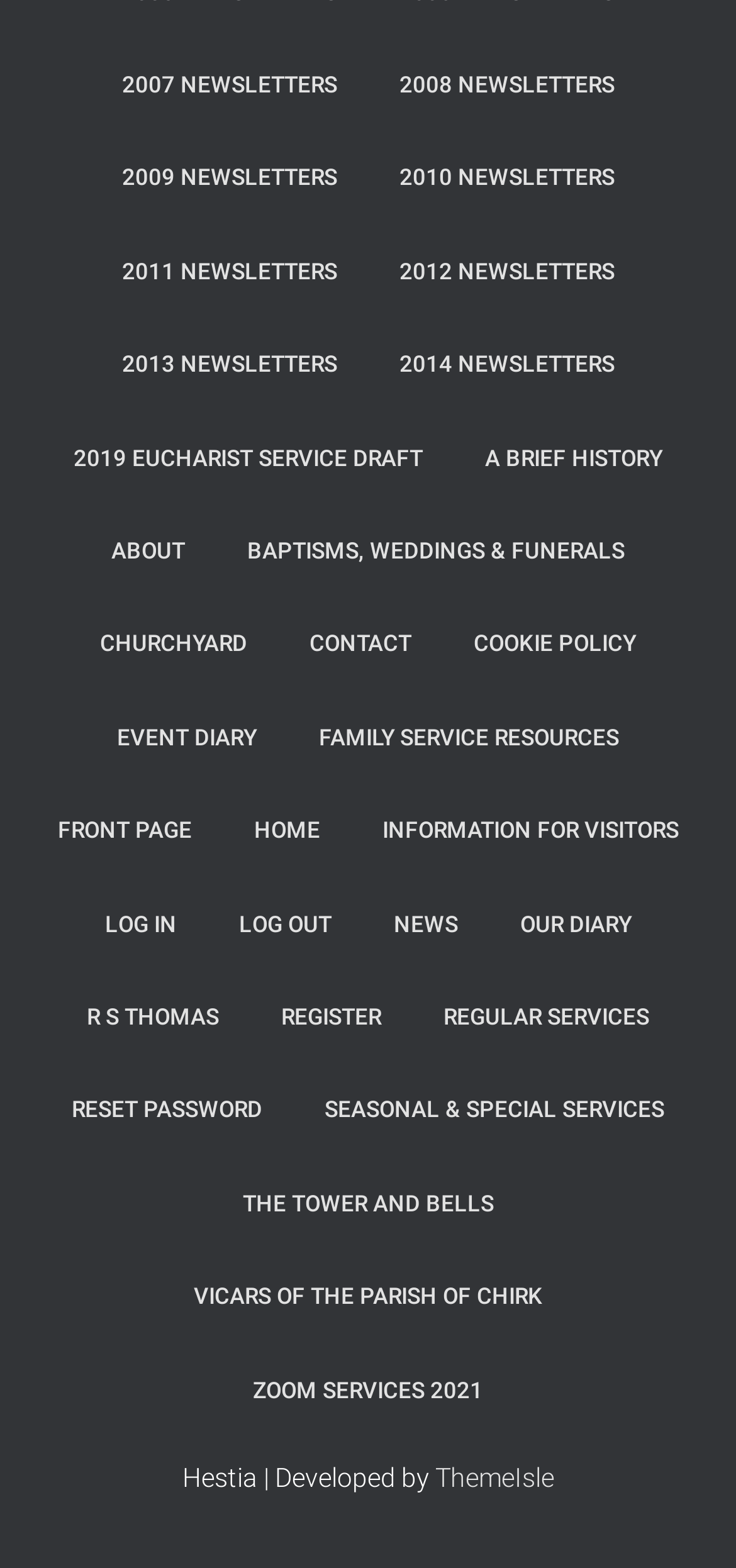Please specify the coordinates of the bounding box for the element that should be clicked to carry out this instruction: "view 2007 newsletters". The coordinates must be four float numbers between 0 and 1, formatted as [left, top, right, bottom].

[0.127, 0.025, 0.496, 0.085]